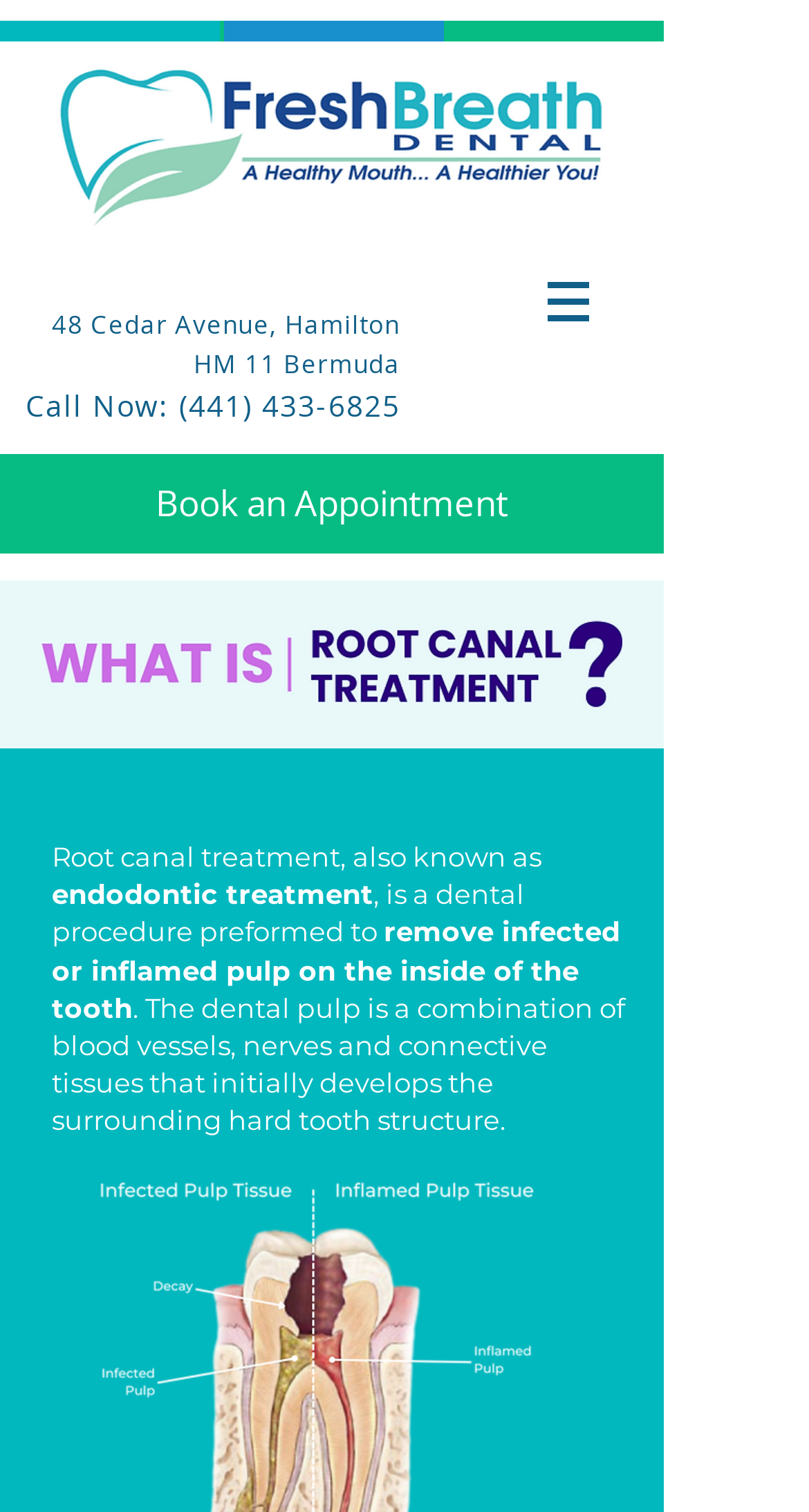Generate the text of the webpage's primary heading.

when is a root canal needed?